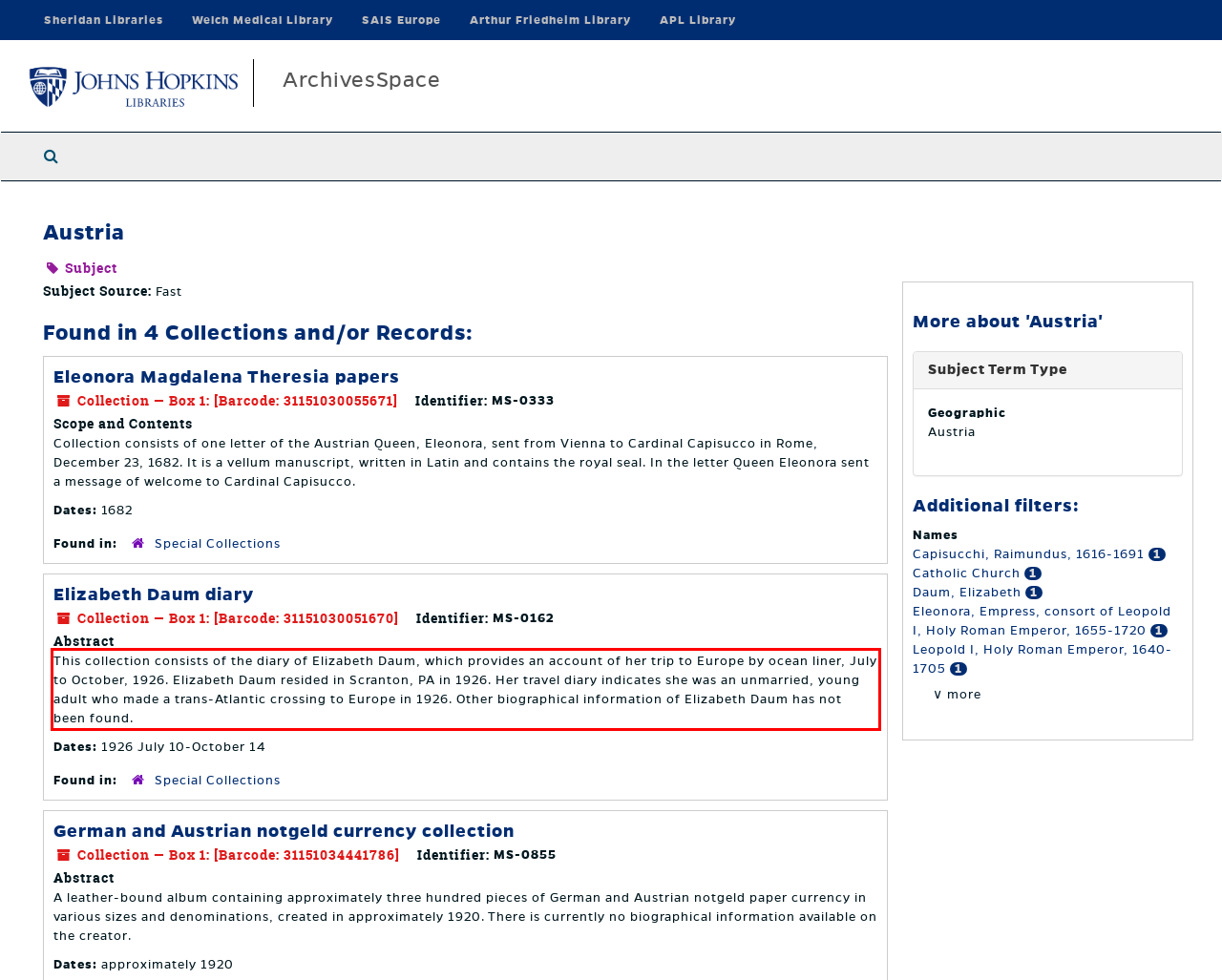Please examine the webpage screenshot containing a red bounding box and use OCR to recognize and output the text inside the red bounding box.

This collection consists of the diary of Elizabeth Daum, which provides an account of her trip to Europe by ocean liner, July to October, 1926. Elizabeth Daum resided in Scranton, PA in 1926. Her travel diary indicates she was an unmarried, young adult who made a trans-Atlantic crossing to Europe in 1926. Other biographical information of Elizabeth Daum has not been found.